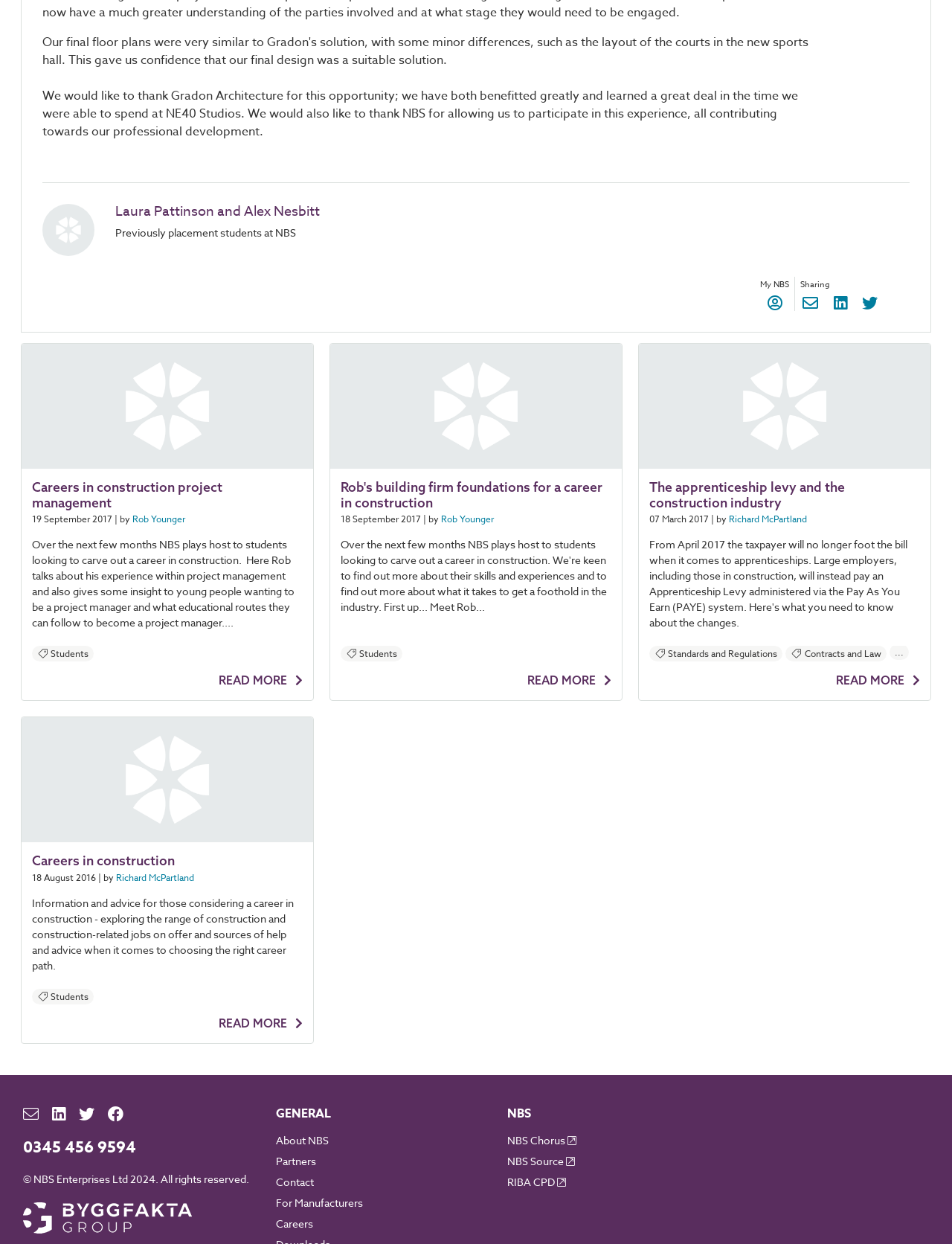Please specify the bounding box coordinates in the format (top-left x, top-left y, bottom-right x, bottom-right y), with all values as floating point numbers between 0 and 1. Identify the bounding box of the UI element described by: parent_node: Sharing title="Share by Email"

[0.841, 0.237, 0.861, 0.25]